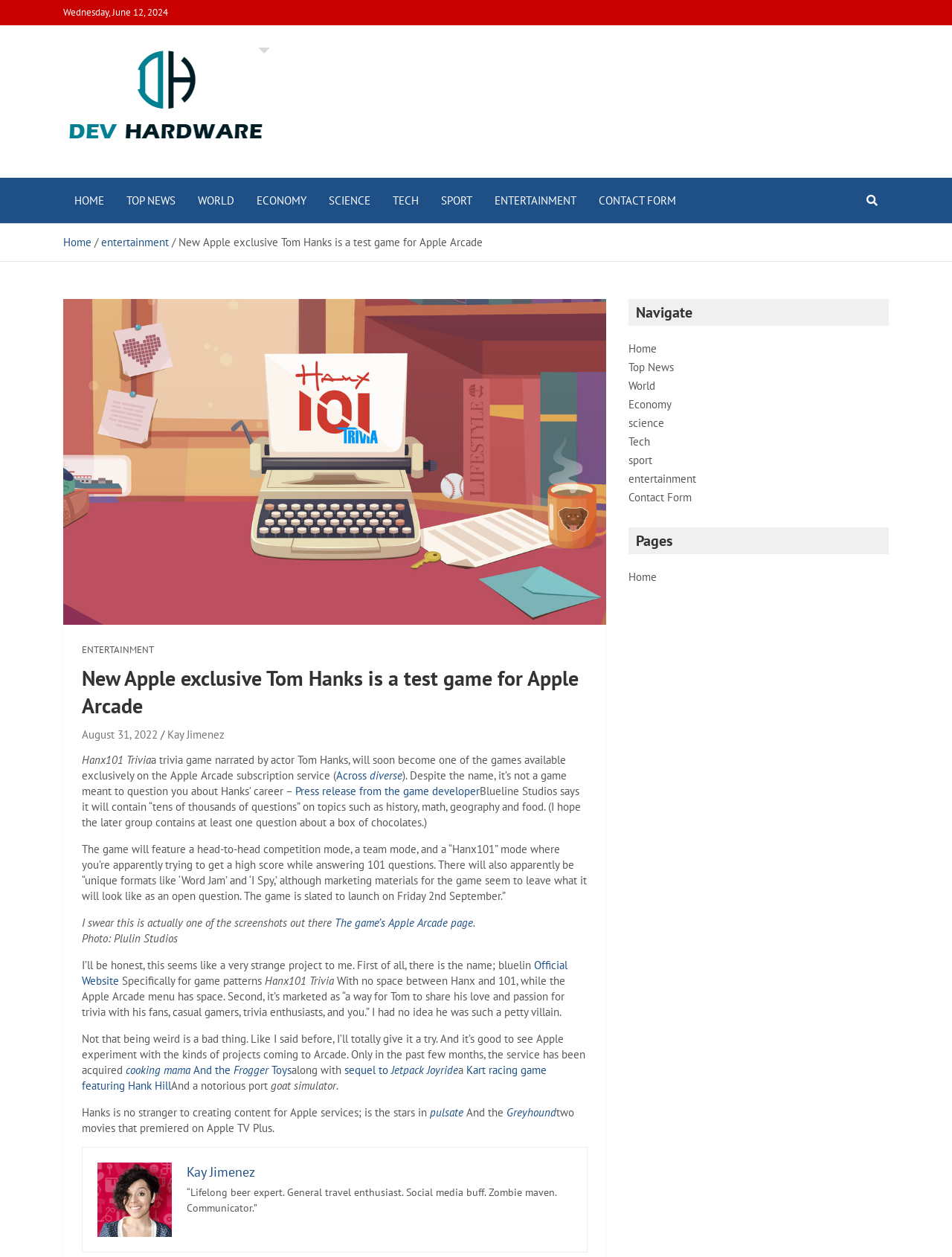Identify the bounding box coordinates of the specific part of the webpage to click to complete this instruction: "Go to 'ENTERTAINMENT'".

[0.508, 0.142, 0.617, 0.178]